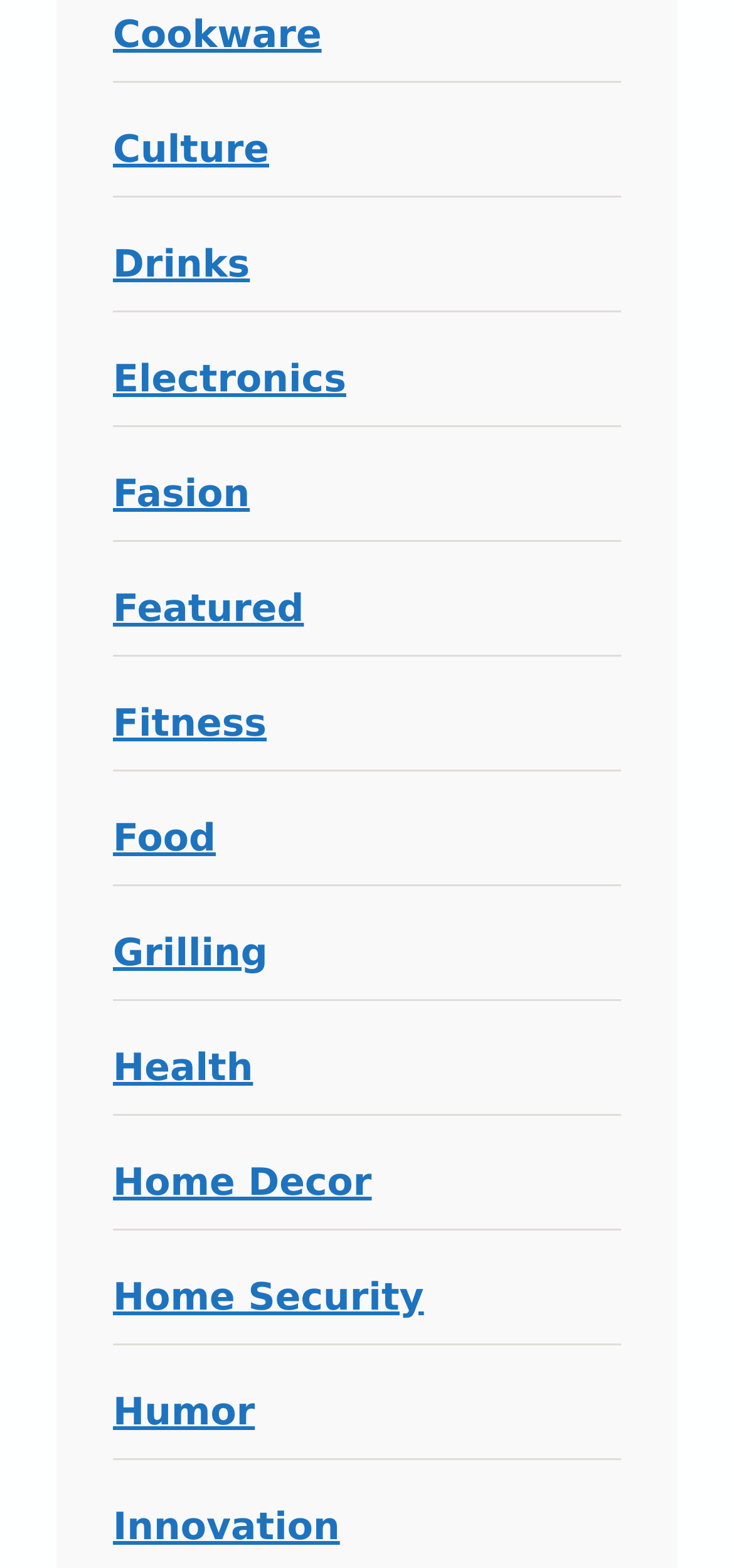Locate the bounding box coordinates of the item that should be clicked to fulfill the instruction: "Browse cookware products".

[0.154, 0.007, 0.438, 0.035]